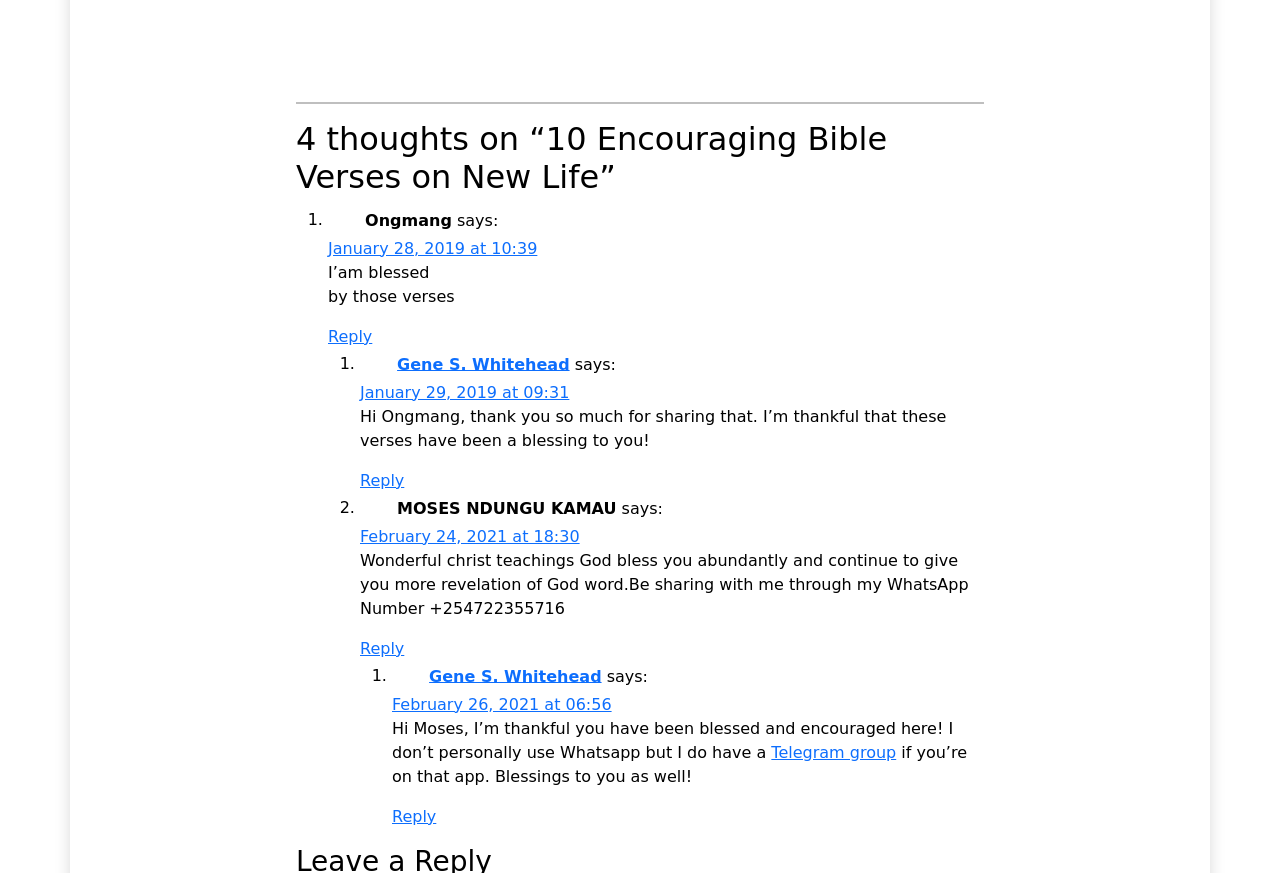Please analyze the image and provide a thorough answer to the question:
What is the date of the second comment?

The date of the second comment can be found in the link element with the text 'January 29, 2019 at 09:31' inside the FooterAsNonLandmark element.